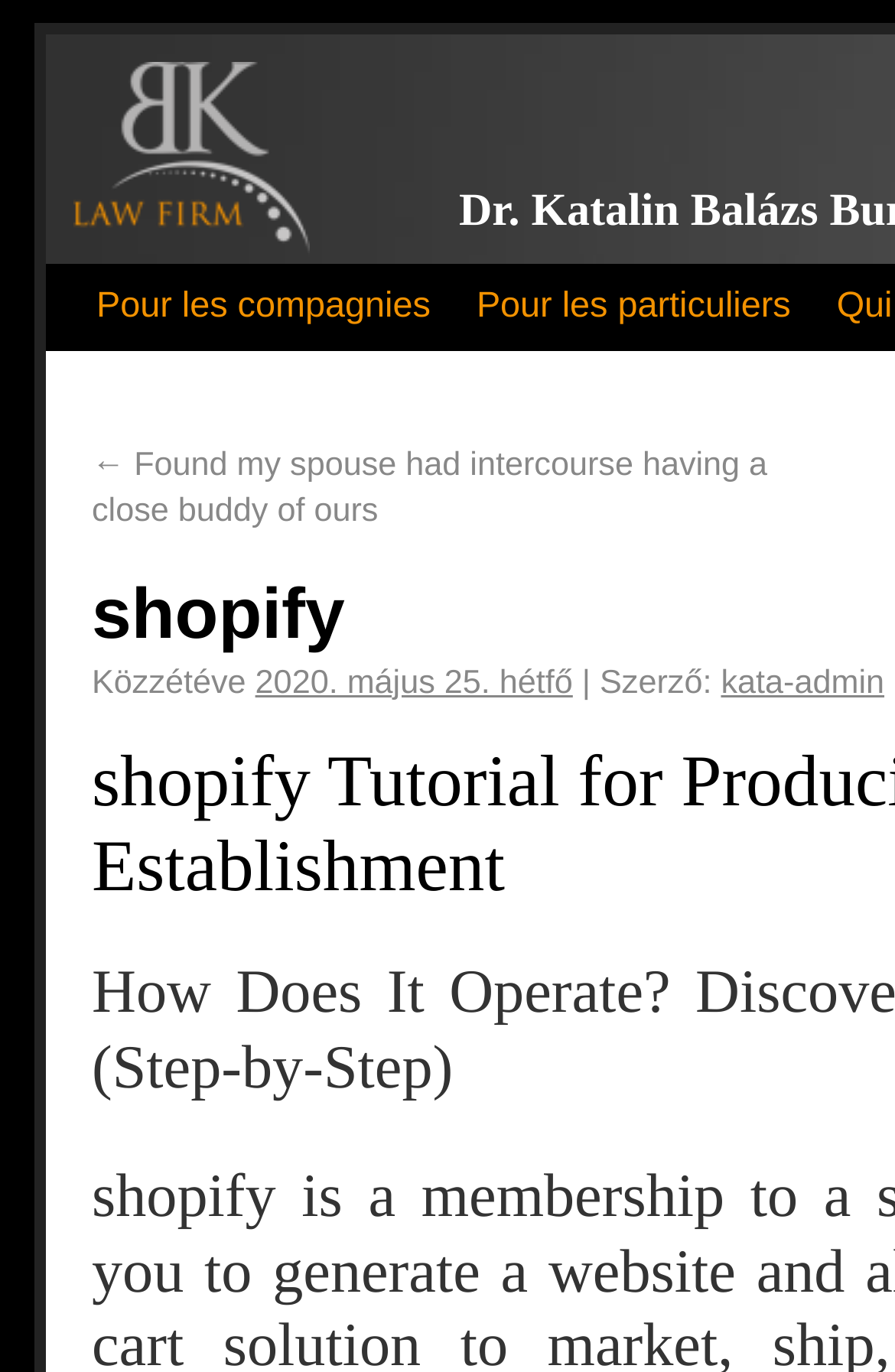What is the format of the tutorial?
Please give a detailed and elaborate answer to the question.

The webpage's content includes the text '(Step-by-Step)' which indicates that the tutorial is presented in a step-by-step format, guiding users through the process of using Shopify.